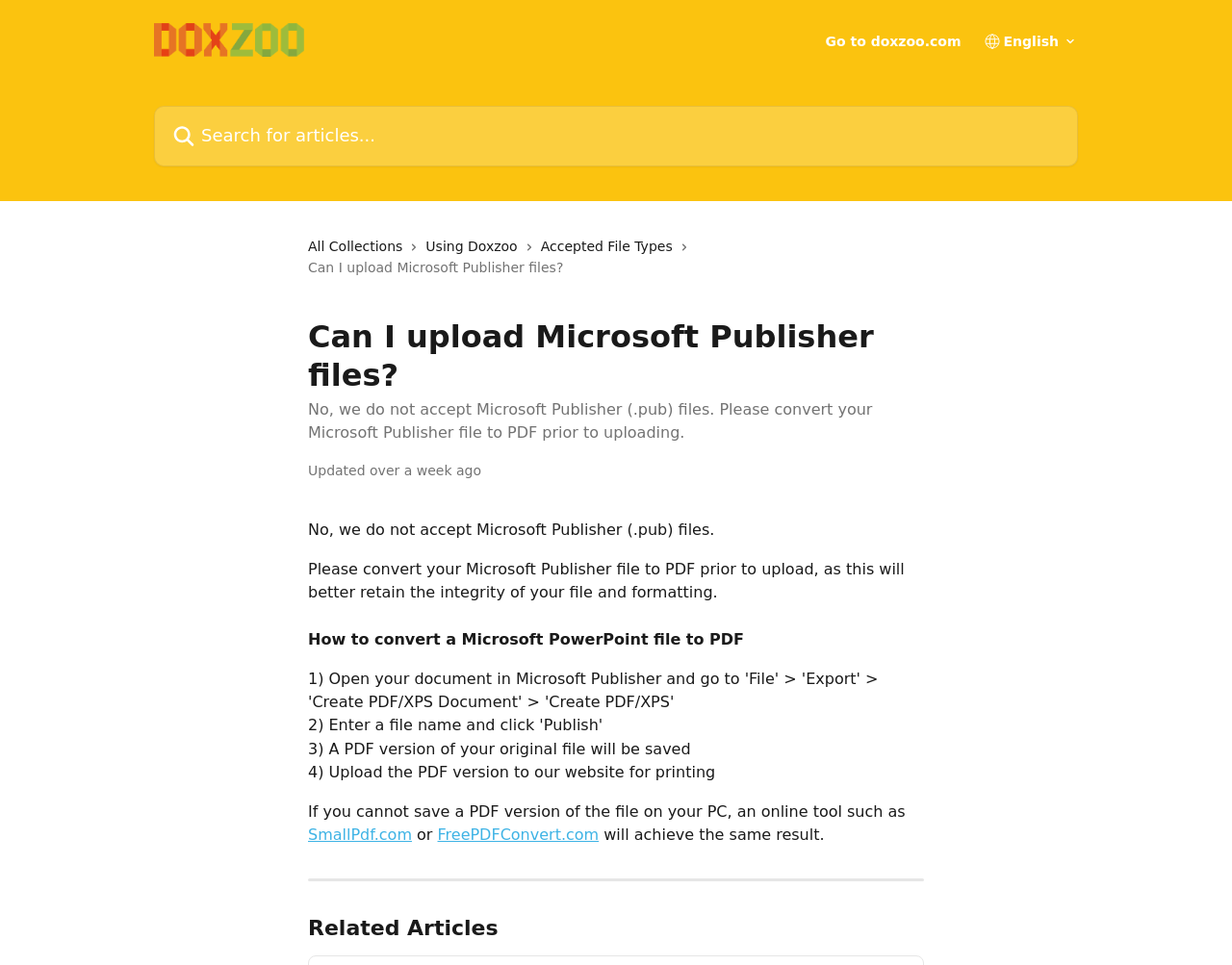Using the webpage screenshot and the element description Go to doxzoo.com, determine the bounding box coordinates. Specify the coordinates in the format (top-left x, top-left y, bottom-right x, bottom-right y) with values ranging from 0 to 1.

[0.67, 0.036, 0.78, 0.05]